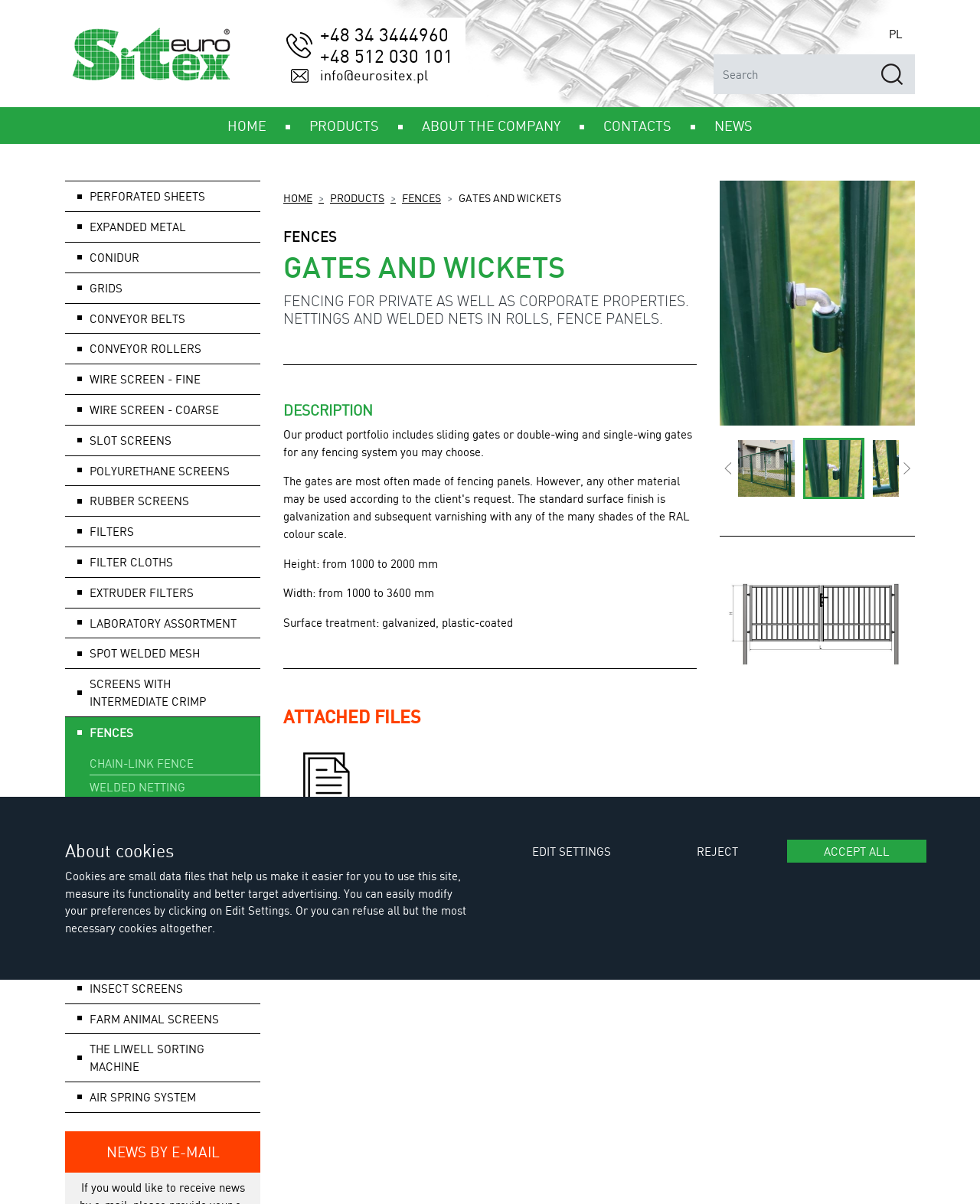Locate the bounding box coordinates of the area to click to fulfill this instruction: "Inquire about a product". The bounding box should be presented as four float numbers between 0 and 1, in the order [left, top, right, bottom].

[0.289, 0.775, 0.539, 0.807]